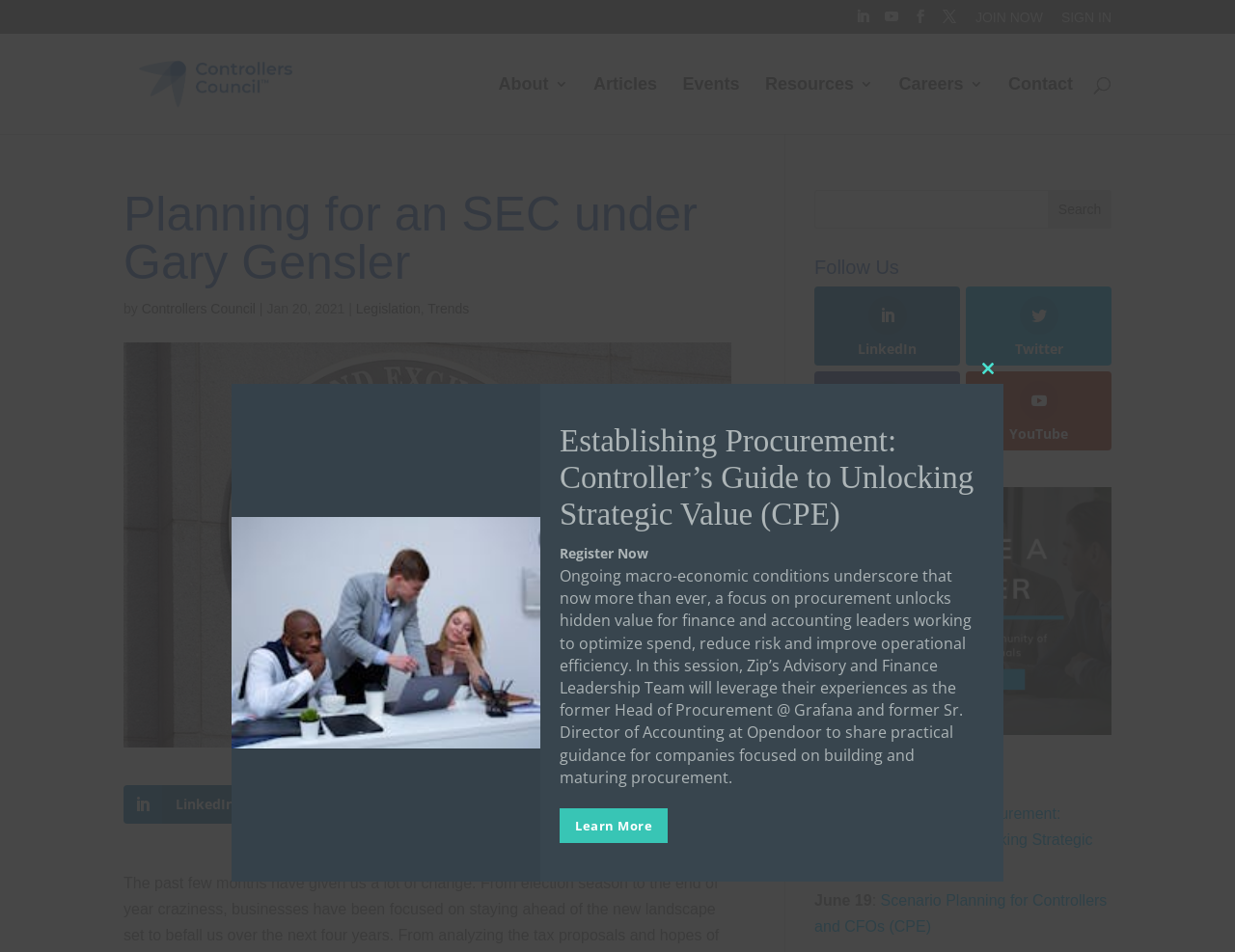Please identify the bounding box coordinates of the region to click in order to complete the given instruction: "Search for something". The coordinates should be four float numbers between 0 and 1, i.e., [left, top, right, bottom].

[0.1, 0.035, 0.9, 0.036]